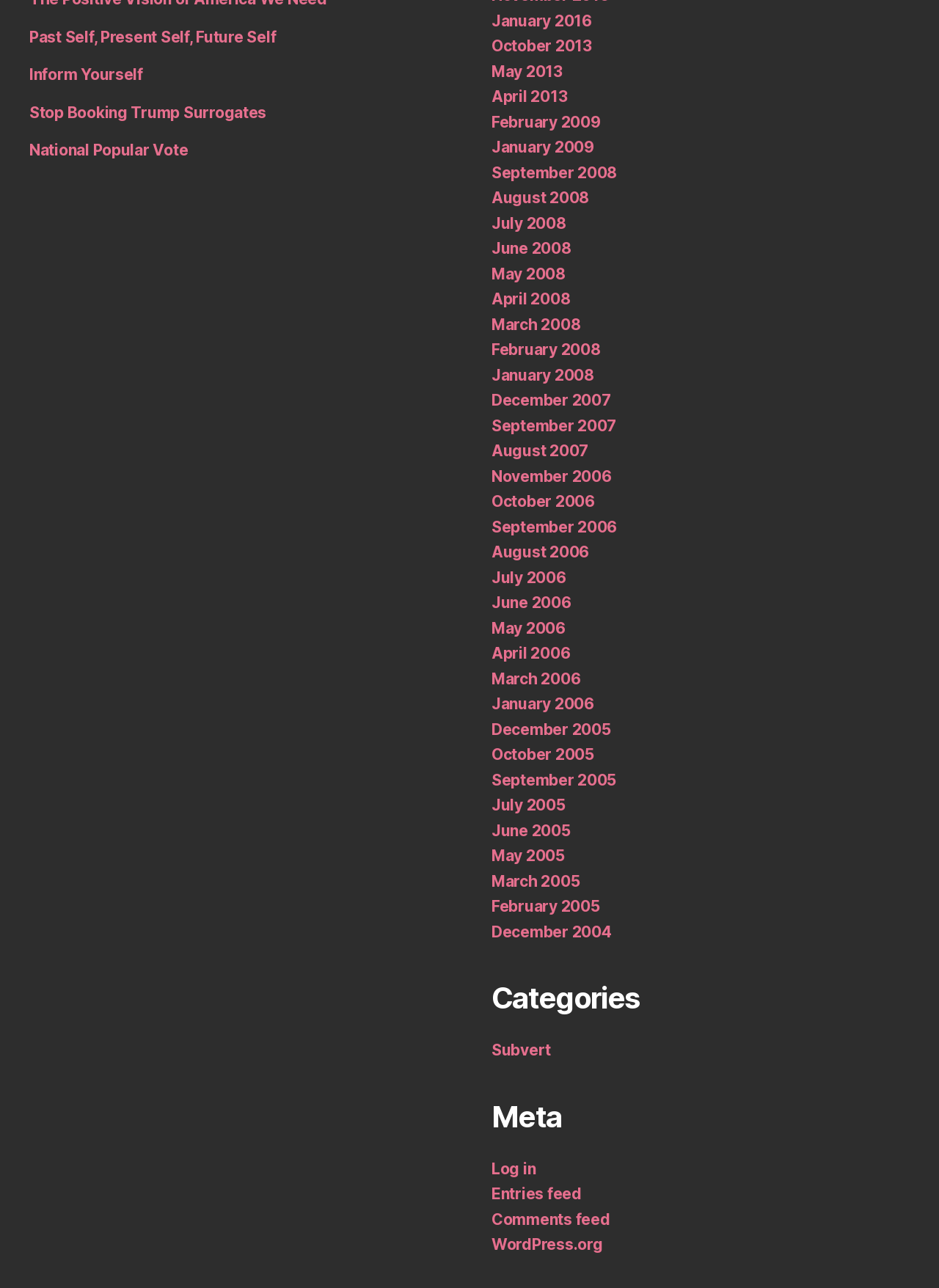Extract the bounding box for the UI element that matches this description: "National Popular Vote".

[0.031, 0.11, 0.2, 0.124]